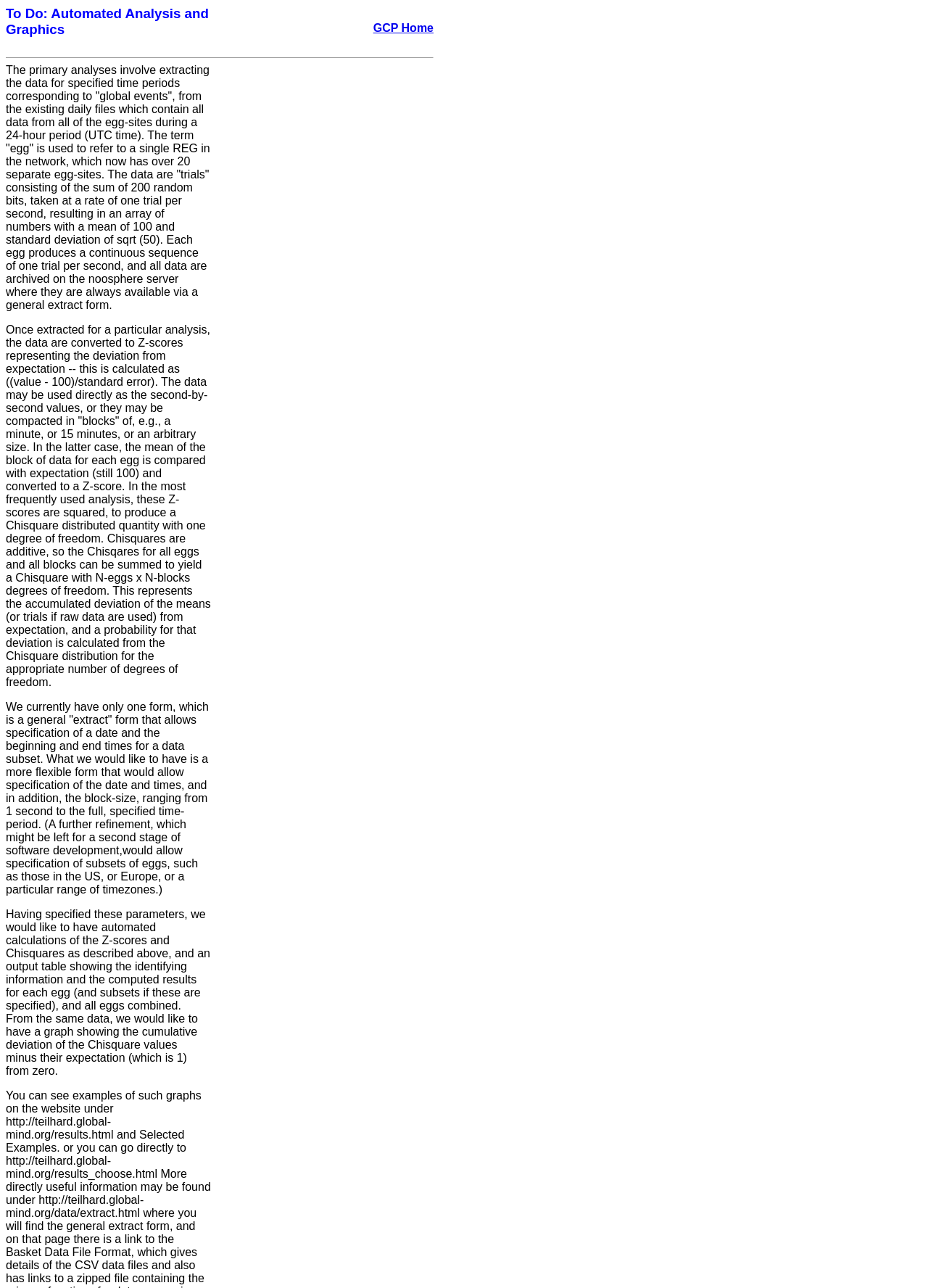What is the purpose of the horizontal separator?
Answer with a single word or phrase by referring to the visual content.

To separate sections